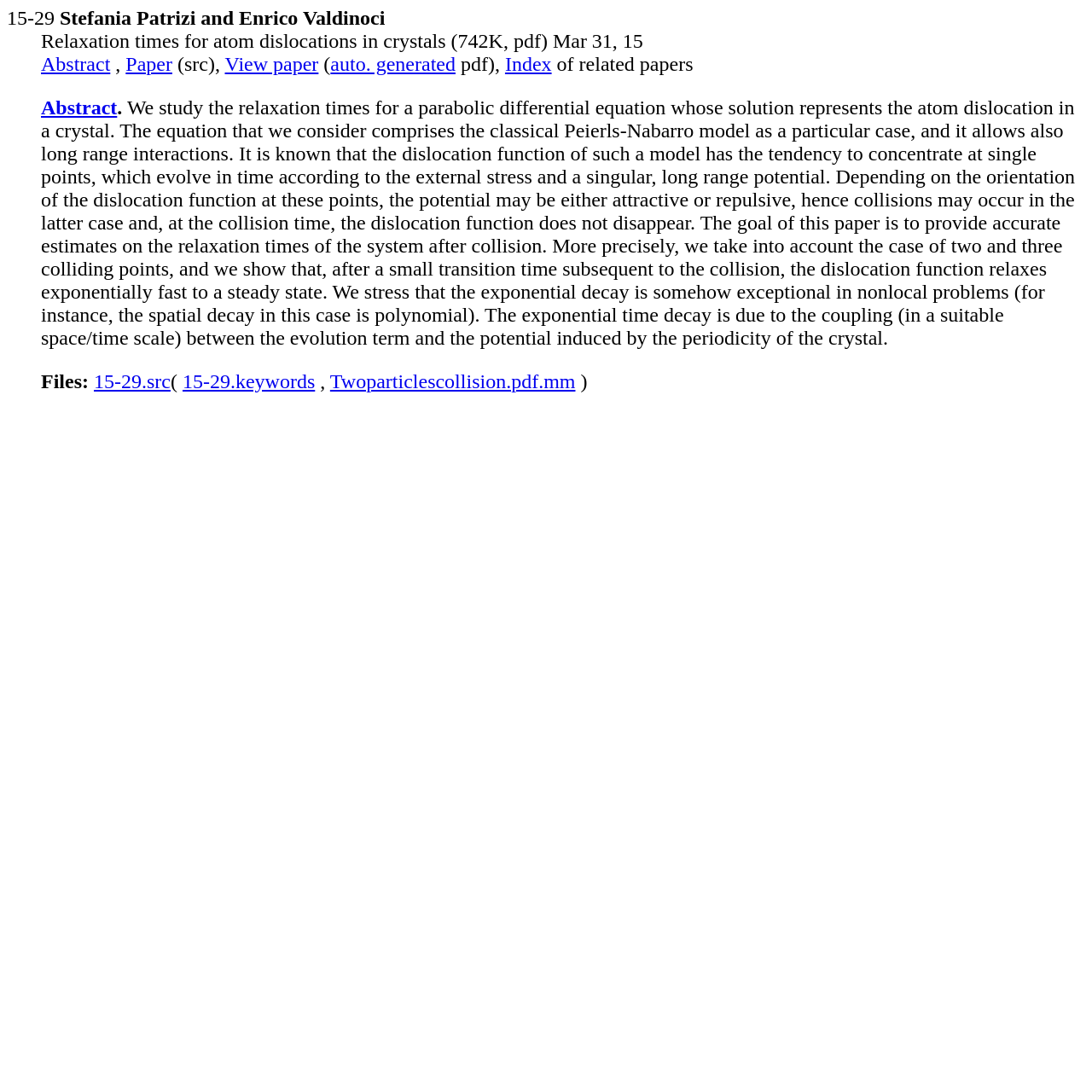Illustrate the webpage's structure and main components comprehensively.

This webpage appears to be a research paper abstract page. At the top, there is a title "mp_arc 15-29" followed by the authors' names "Stefania Patrizi and Enrico Valdinoci". 

Below the title, there is a list of details about the paper. The first item in the list is the paper title "Relaxation times for atom dislocations in crystals" with a link to the PDF file. Next to the title, there are links to the abstract, paper, and an index of related papers.

The second item in the list is a brief abstract of the paper, which describes the research on relaxation times for a parabolic differential equation representing atom dislocation in a crystal. The abstract explains the goal of the paper, which is to provide accurate estimates on the relaxation times of the system after collision.

The third item in the list is a section titled "Files" which lists several links to files related to the paper, including the source file, keywords, and a PDF file titled "Twoparticlescollision.pdf.mm".